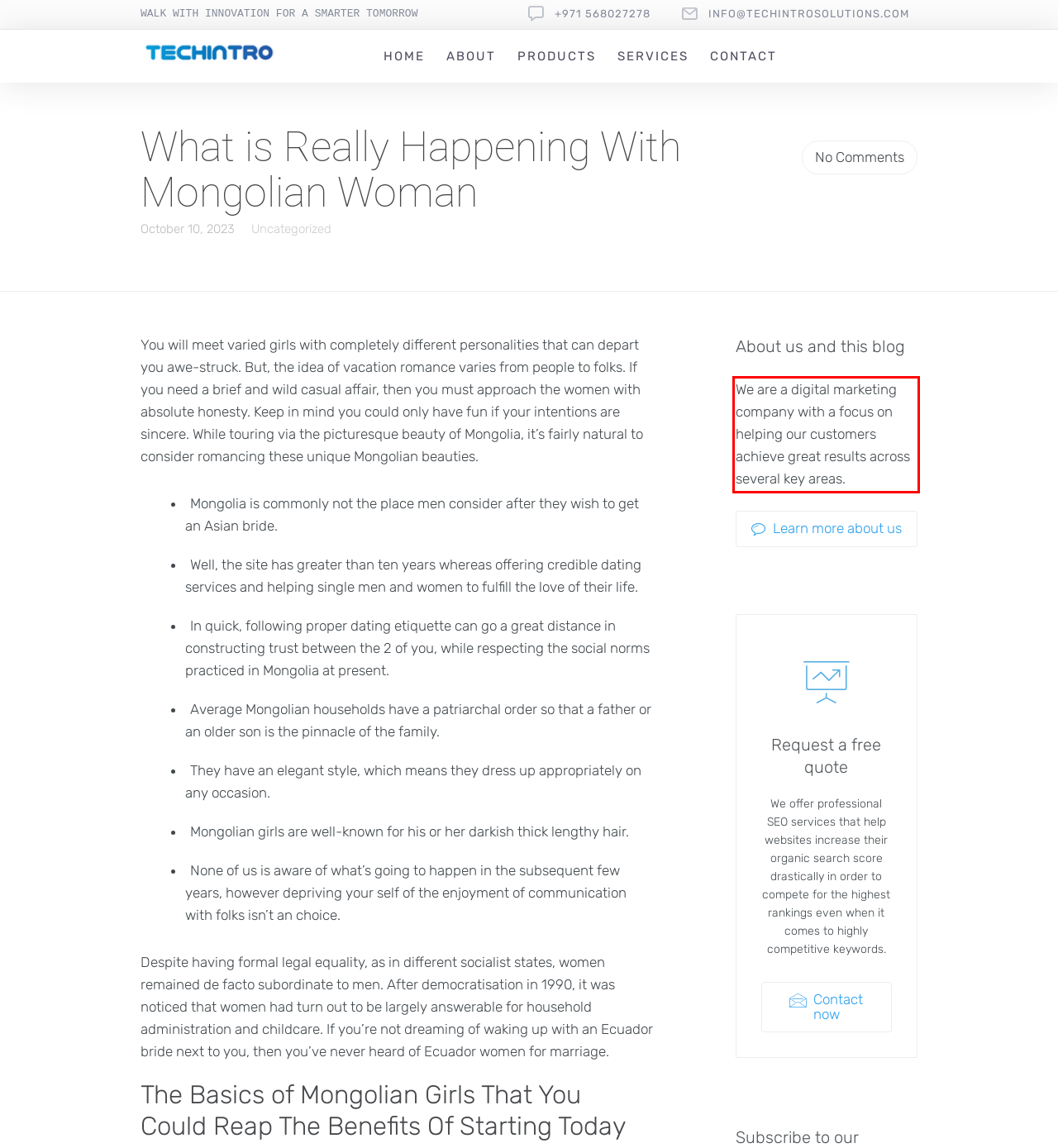Please examine the webpage screenshot and extract the text within the red bounding box using OCR.

We are a digital marketing company with a focus on helping our customers achieve great results across several key areas.